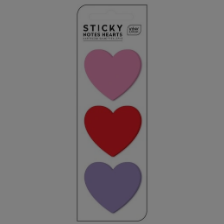What is the purpose of the sticky notes?
Can you give a detailed and elaborate answer to the question?

The caption states that the sticky notes are 'ideal for adding a cheerful touch to everyday tasks, notes, or reminders', which suggests that their purpose is to add a cheerful and playful element to various tasks and reminders.